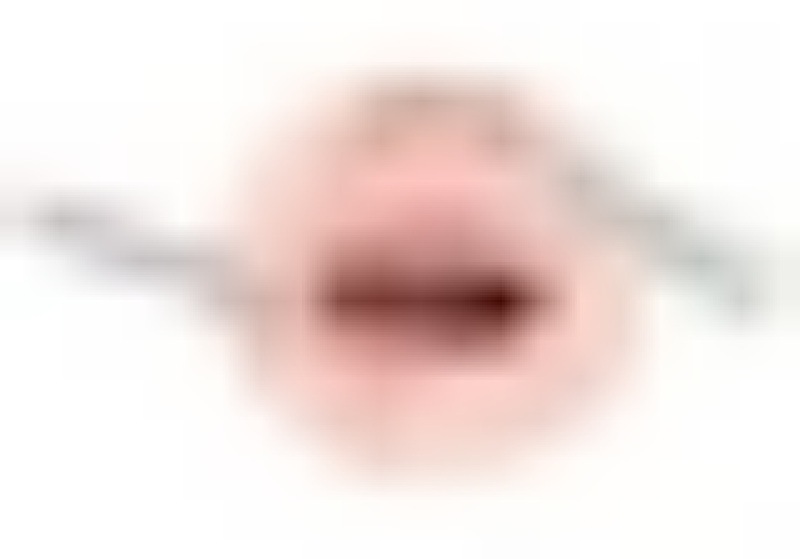What is the condition of the mouth in the image?
Provide a detailed answer to the question using information from the image.

The image shows the mouth with slightly opened lips, revealing a clean and healthy interior, indicating a well-maintained oral health.